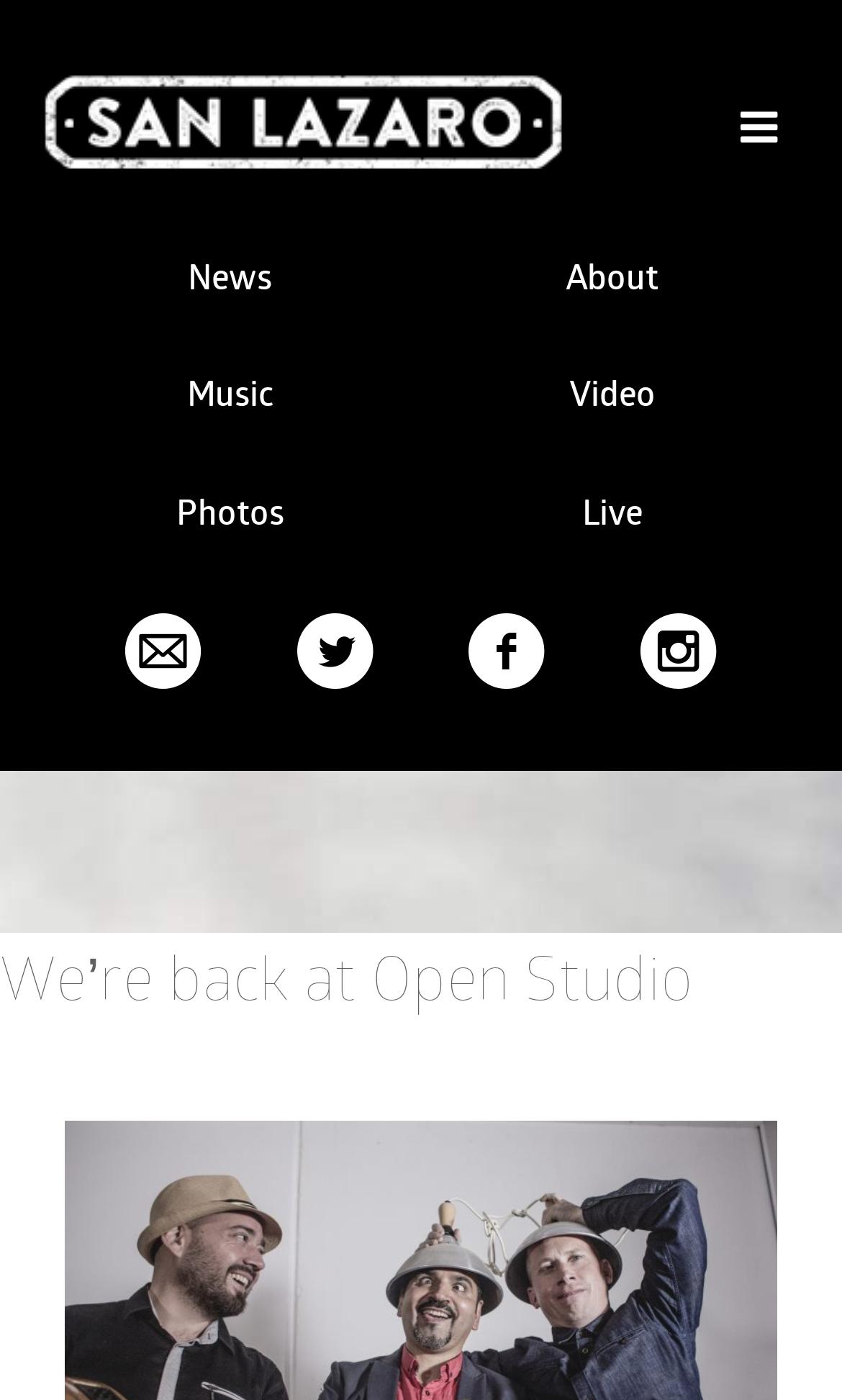Please give a short response to the question using one word or a phrase:
How many columns are there in the top section?

2